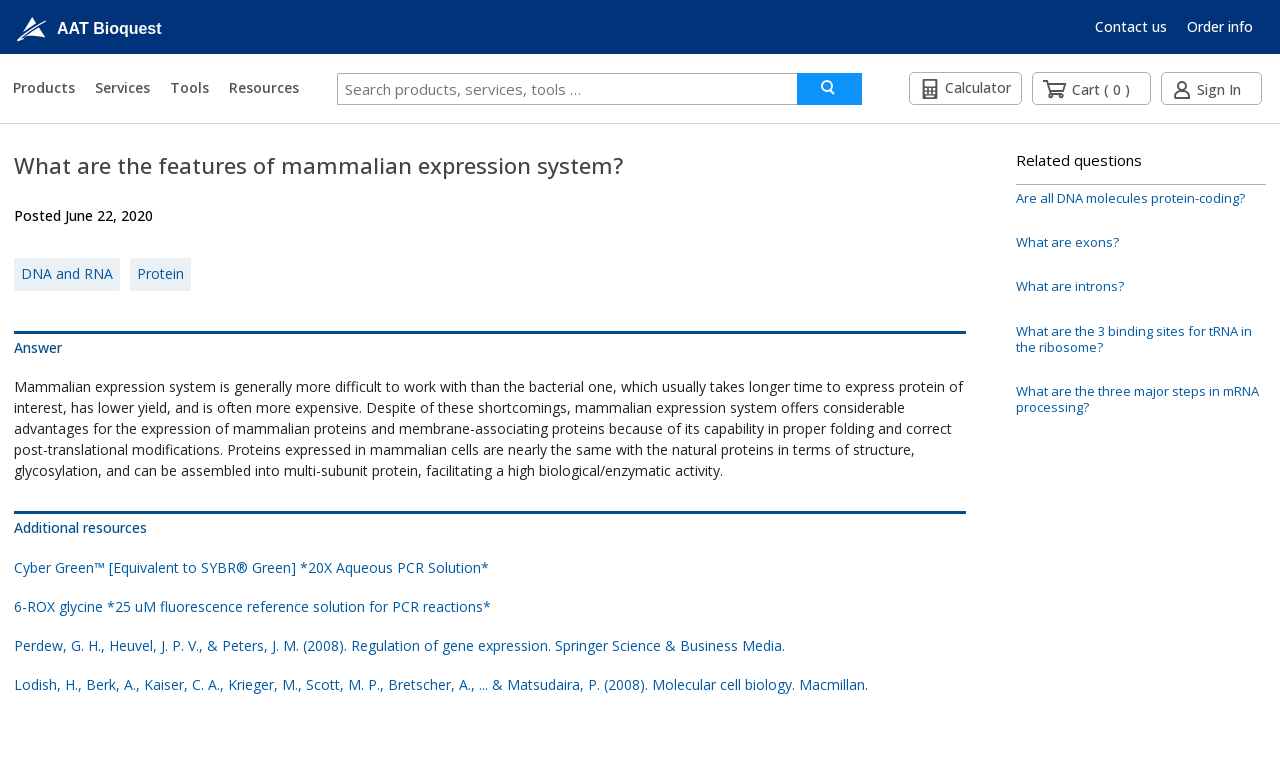Please locate the bounding box coordinates of the region I need to click to follow this instruction: "Contact us".

[0.855, 0.022, 0.912, 0.047]